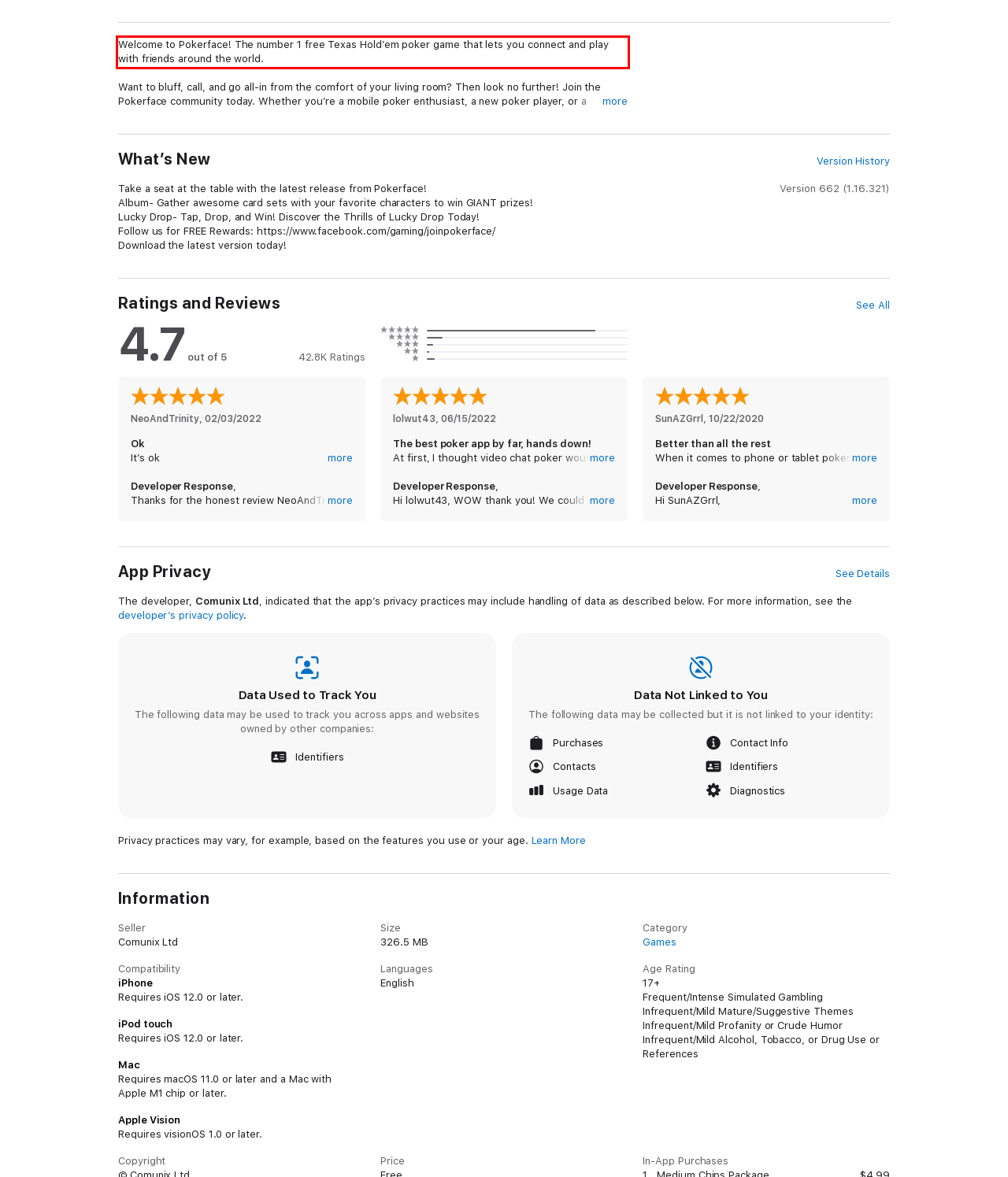You are provided with a screenshot of a webpage containing a red bounding box. Please extract the text enclosed by this red bounding box.

Welcome to Pokerface! The number 1 free Texas Hold’em poker game that lets you connect and play with friends around the world.